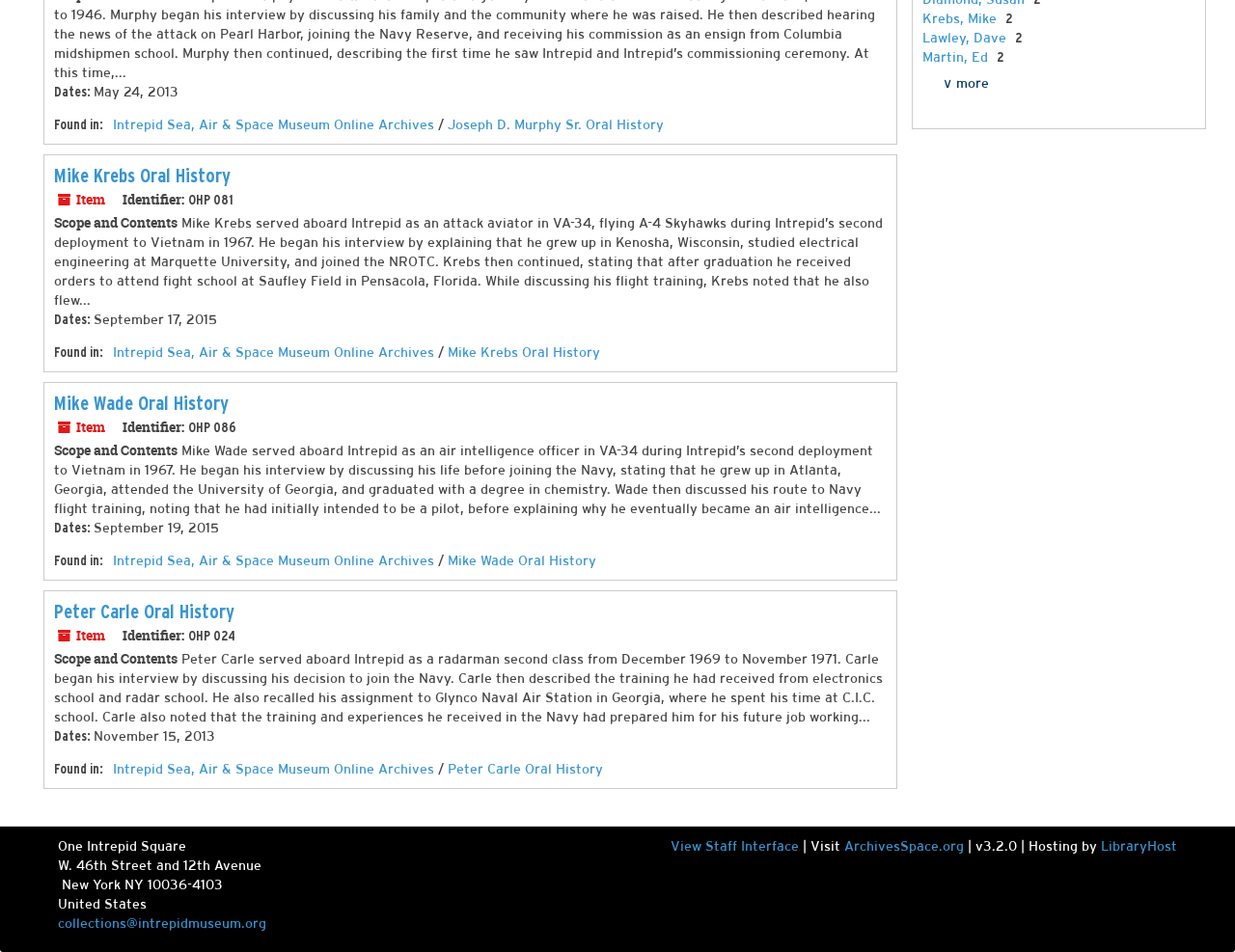Can you find the bounding box coordinates for the UI element given this description: "Engine"? Provide the coordinates as four float numbers between 0 and 1: [left, top, right, bottom].

None